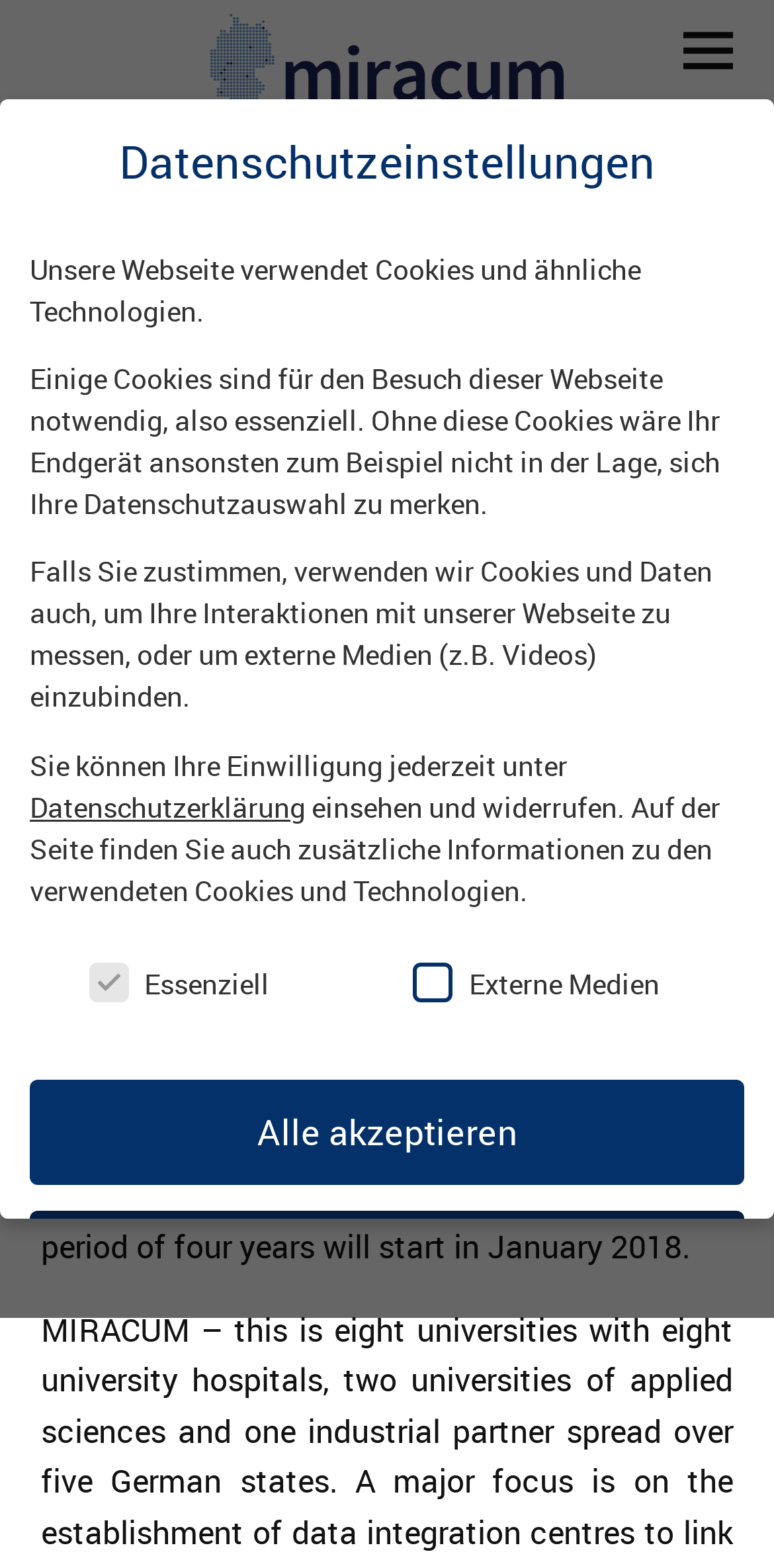Please determine the bounding box coordinates for the UI element described here. Use the format (top-left x, top-left y, bottom-right x, bottom-right y) with values bounded between 0 and 1: alt="MIRACUM"

[0.273, 0.021, 0.727, 0.049]